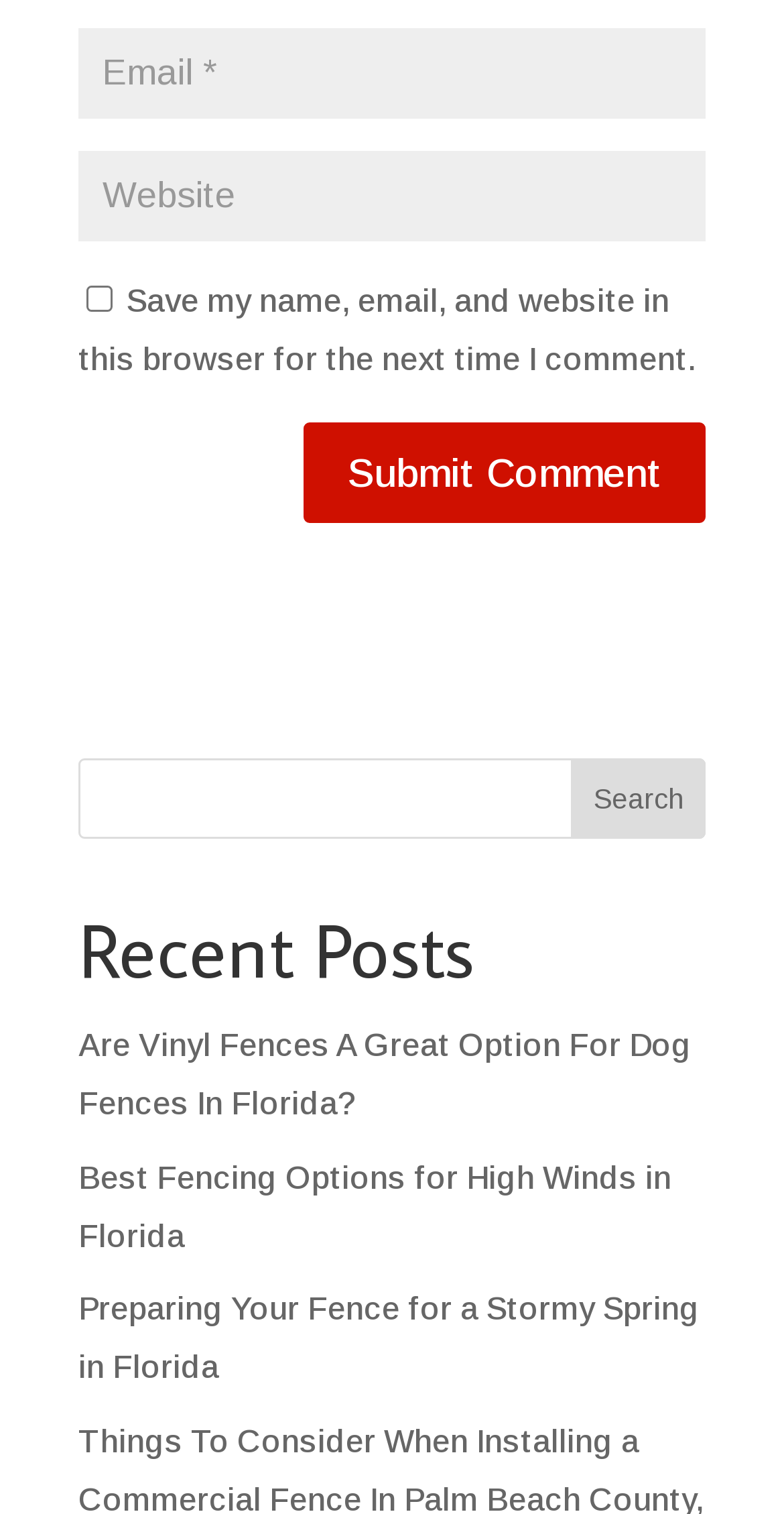Determine the bounding box coordinates of the clickable region to carry out the instruction: "Submit a comment".

[0.387, 0.279, 0.9, 0.345]